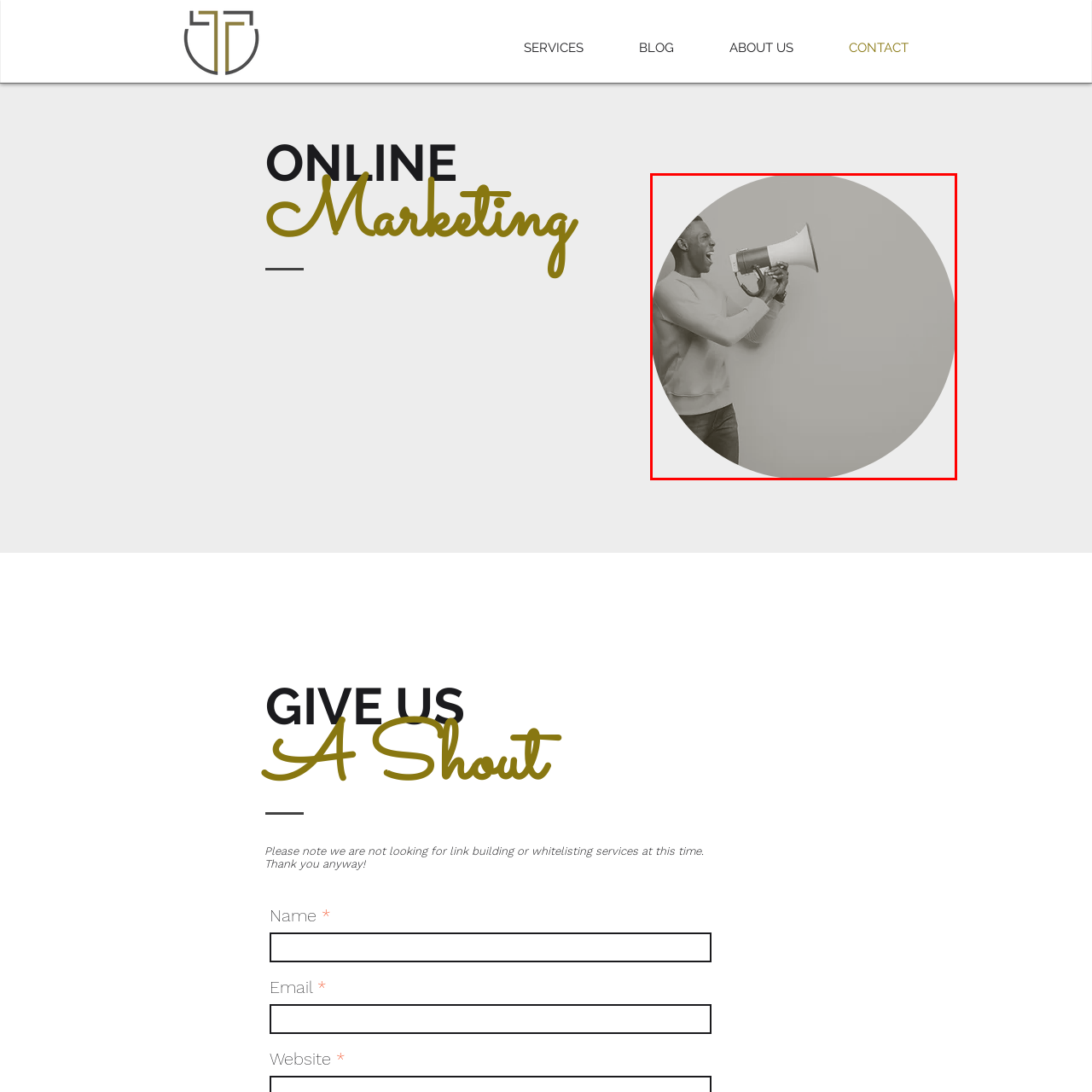Generate a detailed explanation of the image that is highlighted by the red box.

The image features a man joyfully holding a megaphone while shouting, embodying enthusiasm and a call to action. He appears to be engaged and excited, likely conveying a message or promoting a cause. The background is minimalistic, emphasizing the subject's expression and the megaphone. This visual aligns with themes of communication and outreach, perfect for a marketing context where engagement and connection with the audience are key. The overall tone suggests a lively interaction, encouraging viewers to take part in a vibrant community or initiative, embodying the essence of the "Join the Thrive Marketing Consultants family" tagline seen on the surrounding webpage.